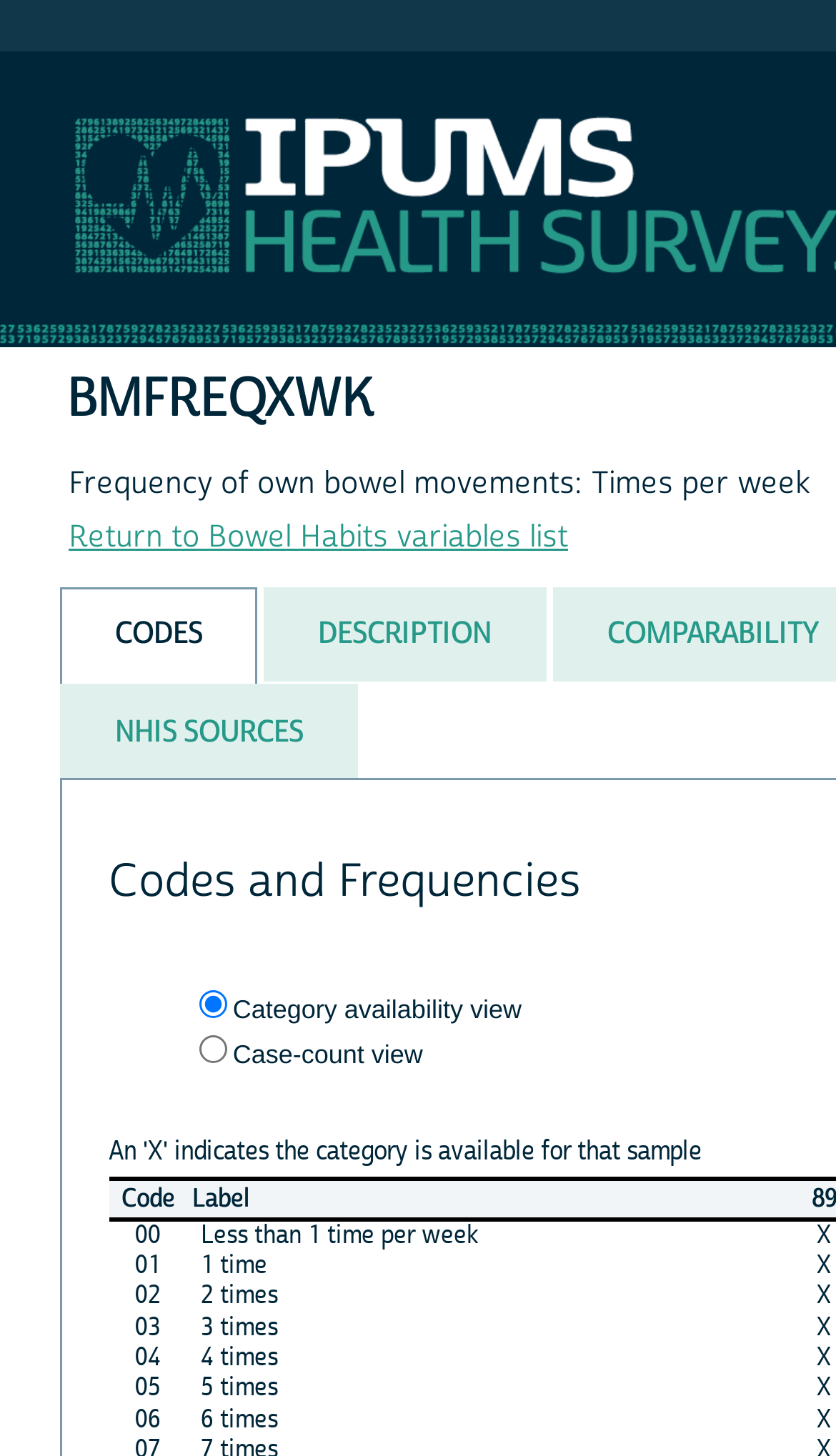How many grid cells are available?
Please provide a comprehensive answer based on the visual information in the image.

The question can be answered by counting the number of gridcell elements, which are 12 in total.